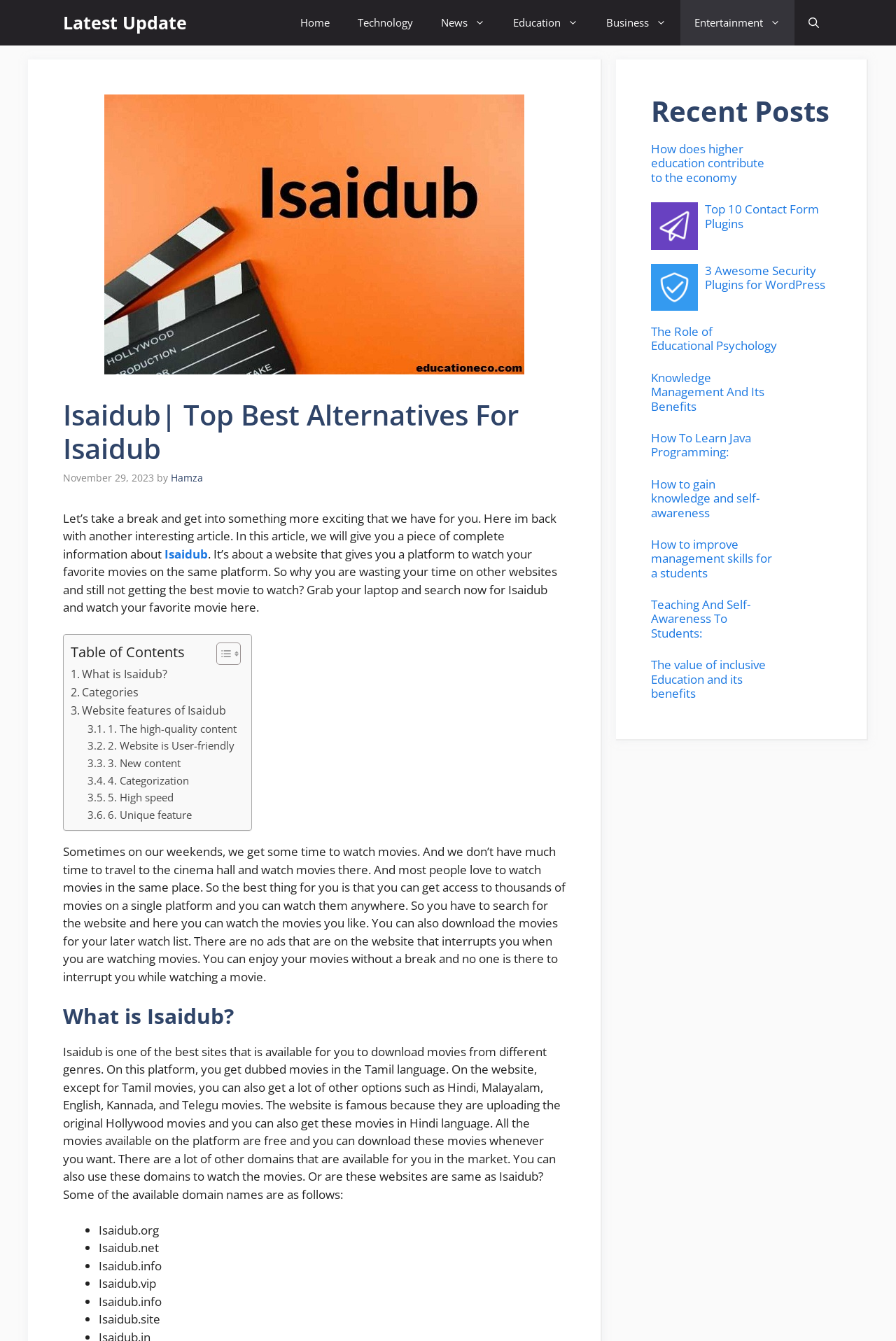Use a single word or phrase to answer the following:
What is the website about?

Isaidub